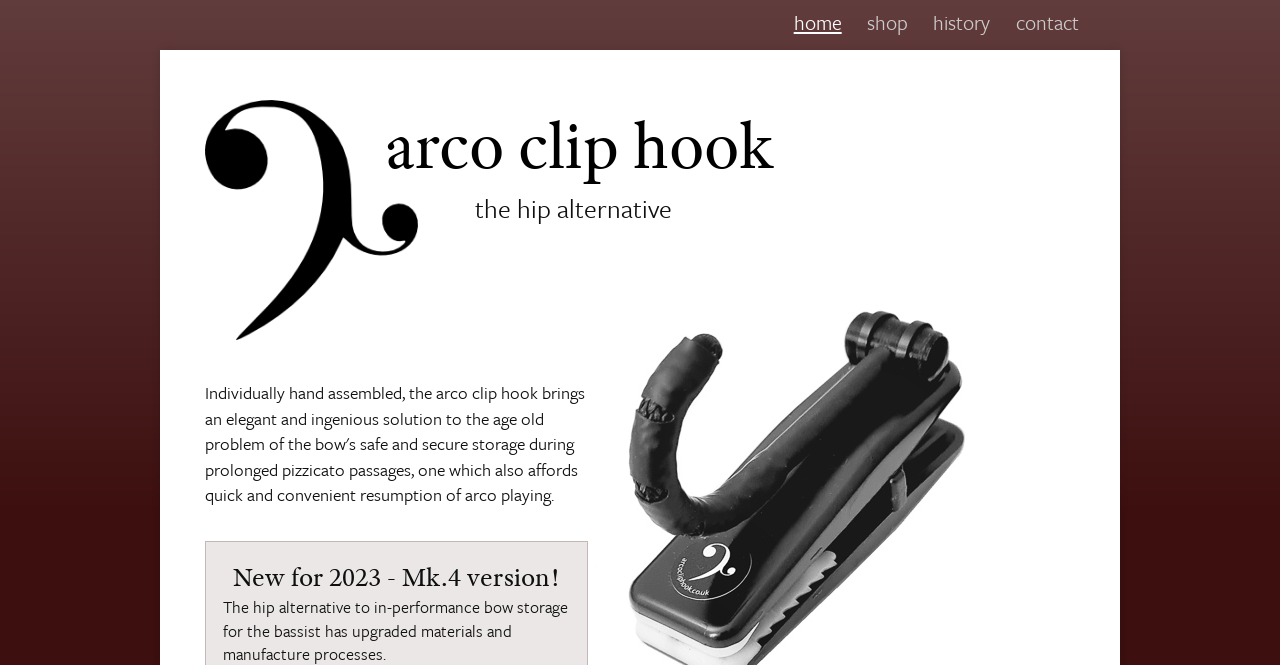Use a single word or phrase to respond to the question:
How many navigation links are there?

4